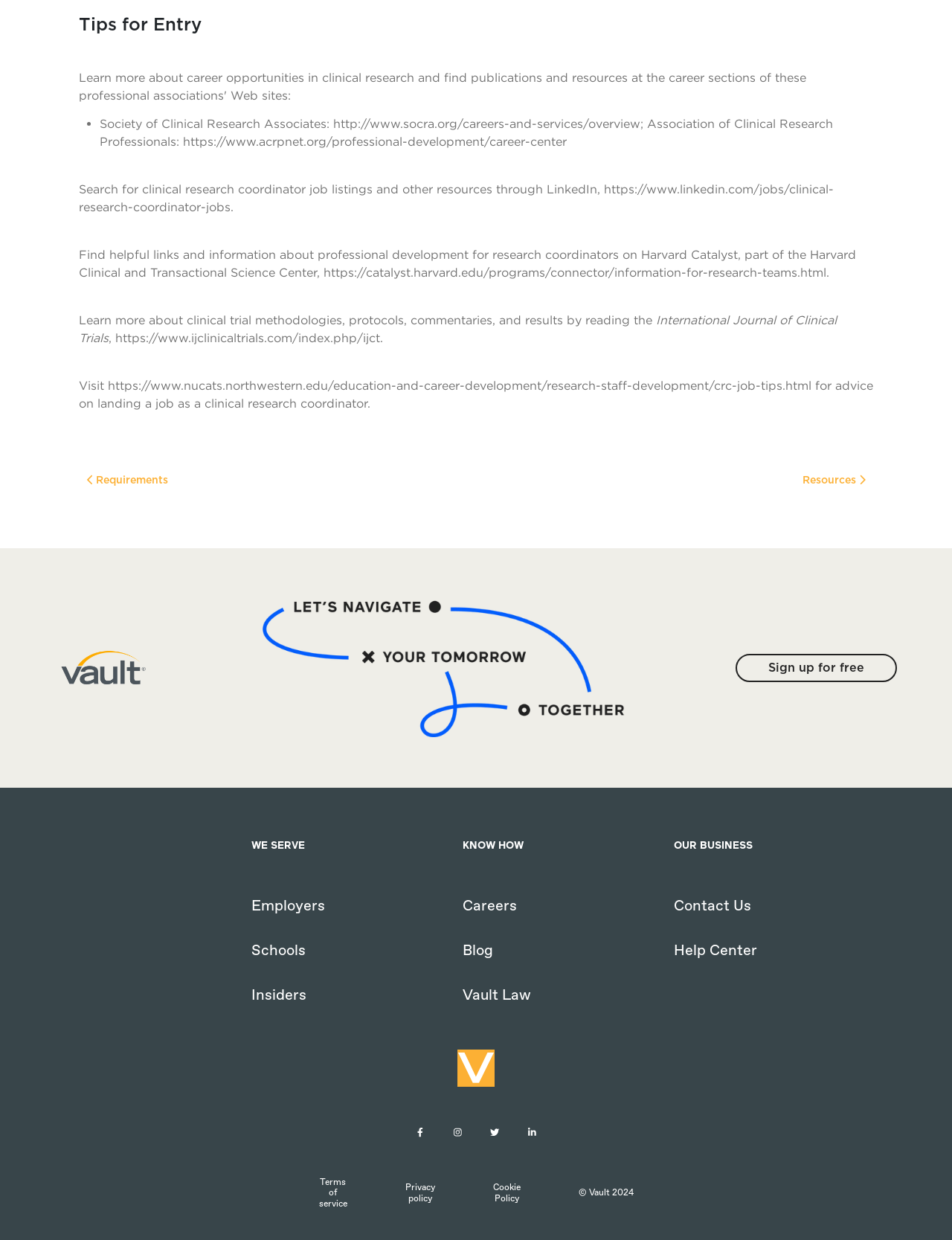What is the URL mentioned in the second StaticText?
Use the image to give a comprehensive and detailed response to the question.

The second StaticText mentions two URLs, and the first one is 'https://www.socra.org/careers-and-services/overview'.